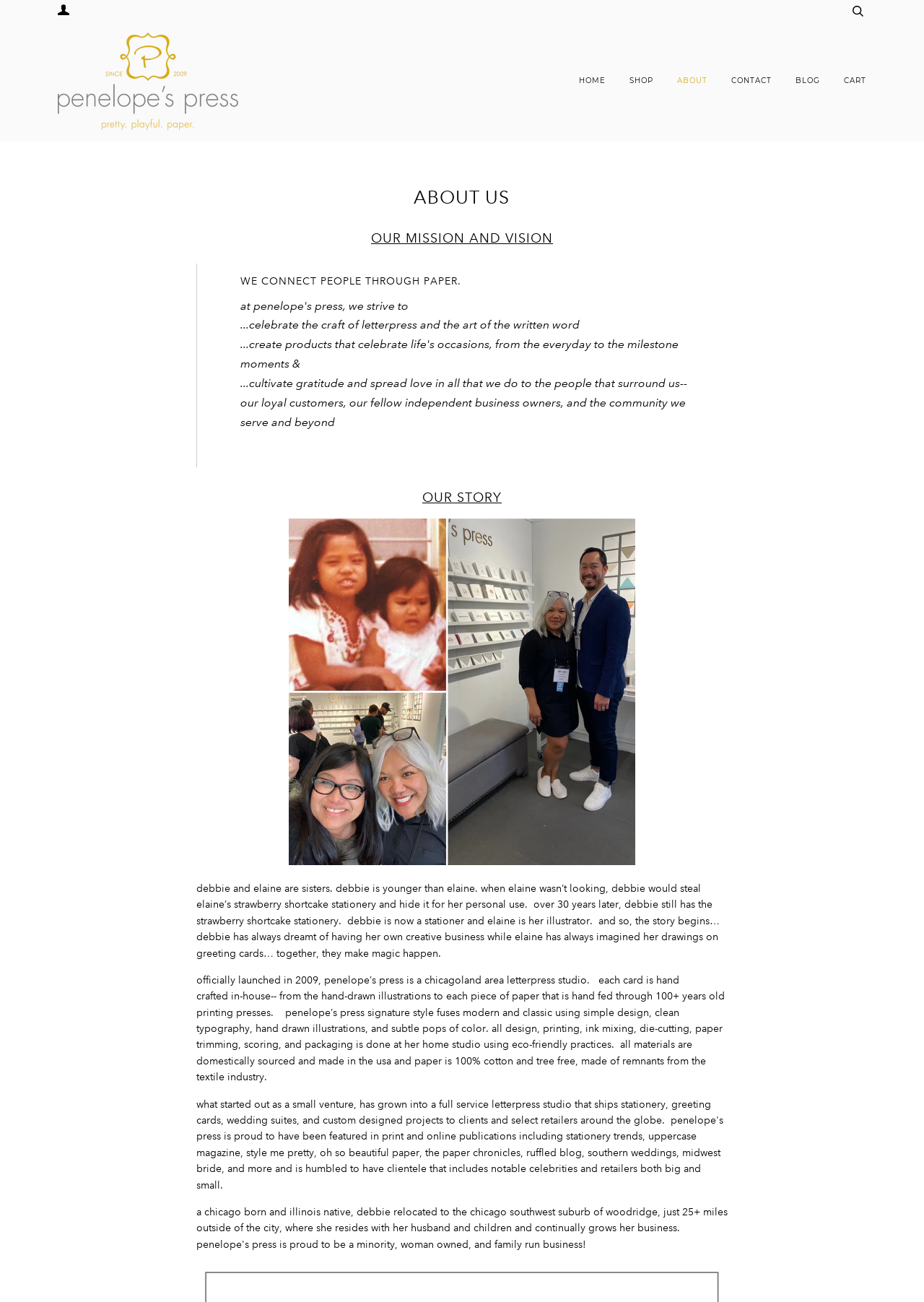How many navigation links are there?
Give a detailed explanation using the information visible in the image.

There are 7 navigation links at the top of the page, which are 'HOME', 'SHOP', 'ABOUT', 'CONTACT', 'BLOG', 'CART', and 'My Account'.